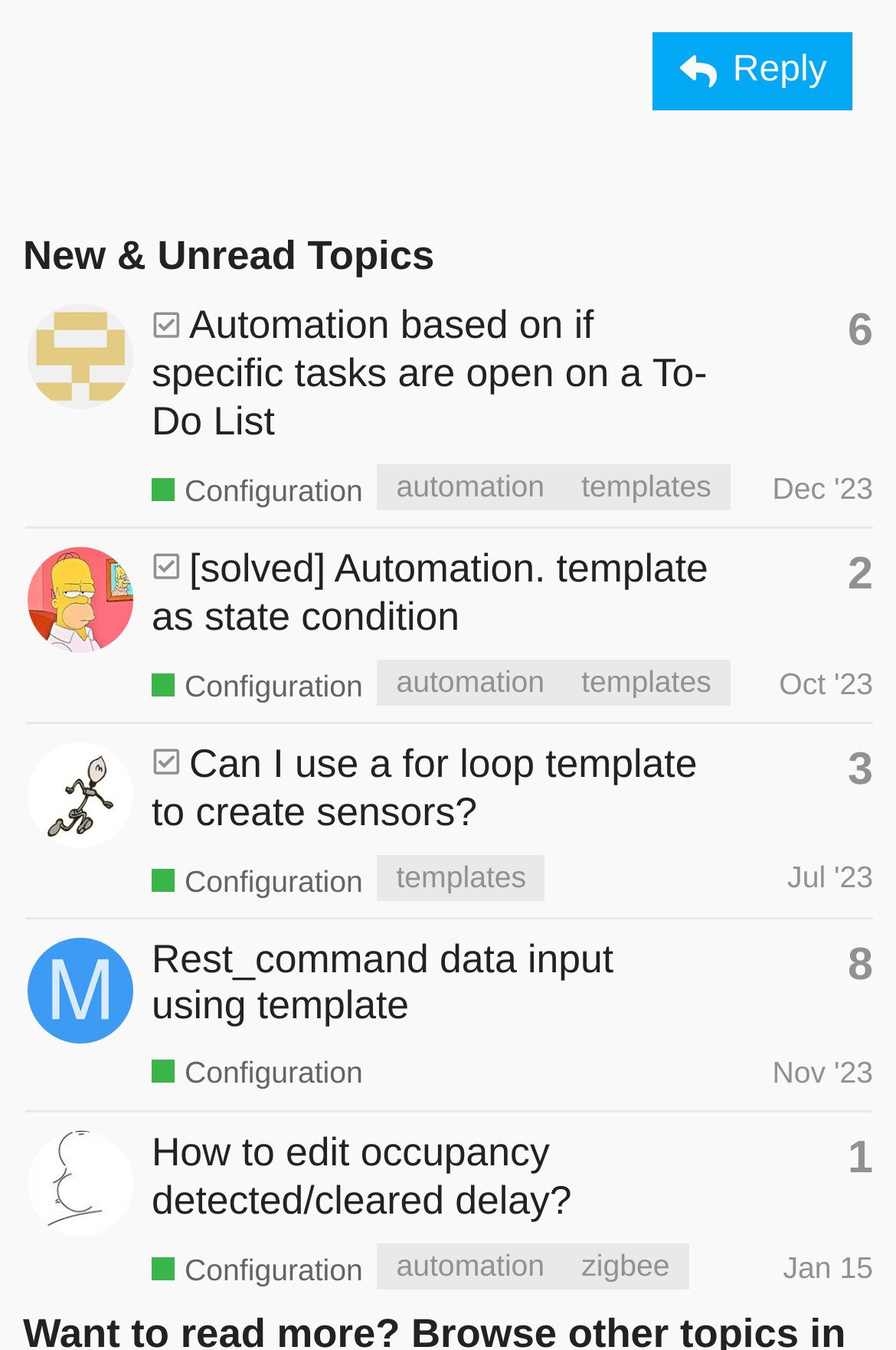How many topics have a solution?
Using the visual information from the image, give a one-word or short-phrase answer.

3